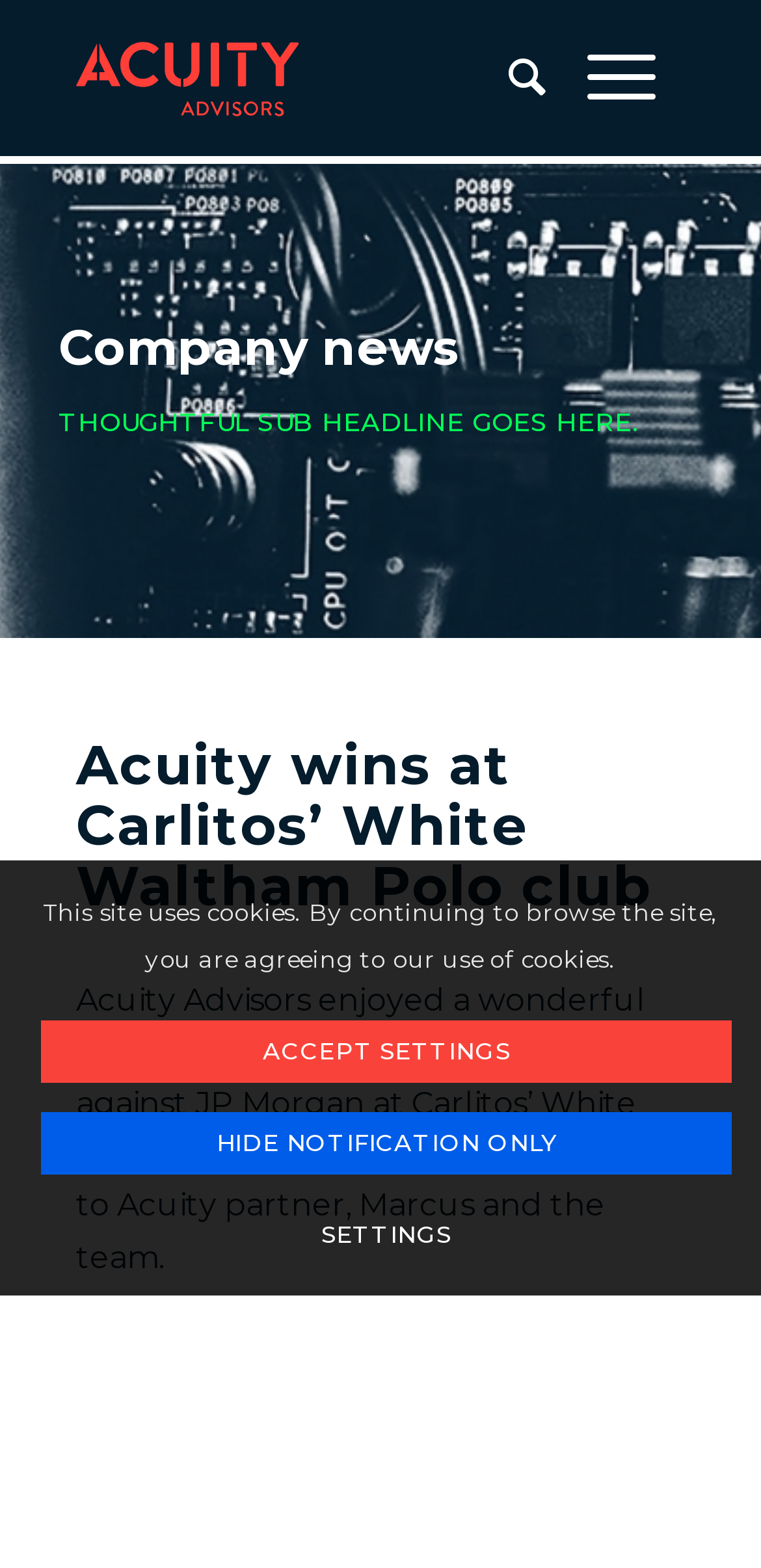Please find the bounding box for the following UI element description. Provide the coordinates in (top-left x, top-left y, bottom-right x, bottom-right y) format, with values between 0 and 1: Hide notification only

[0.055, 0.709, 0.961, 0.749]